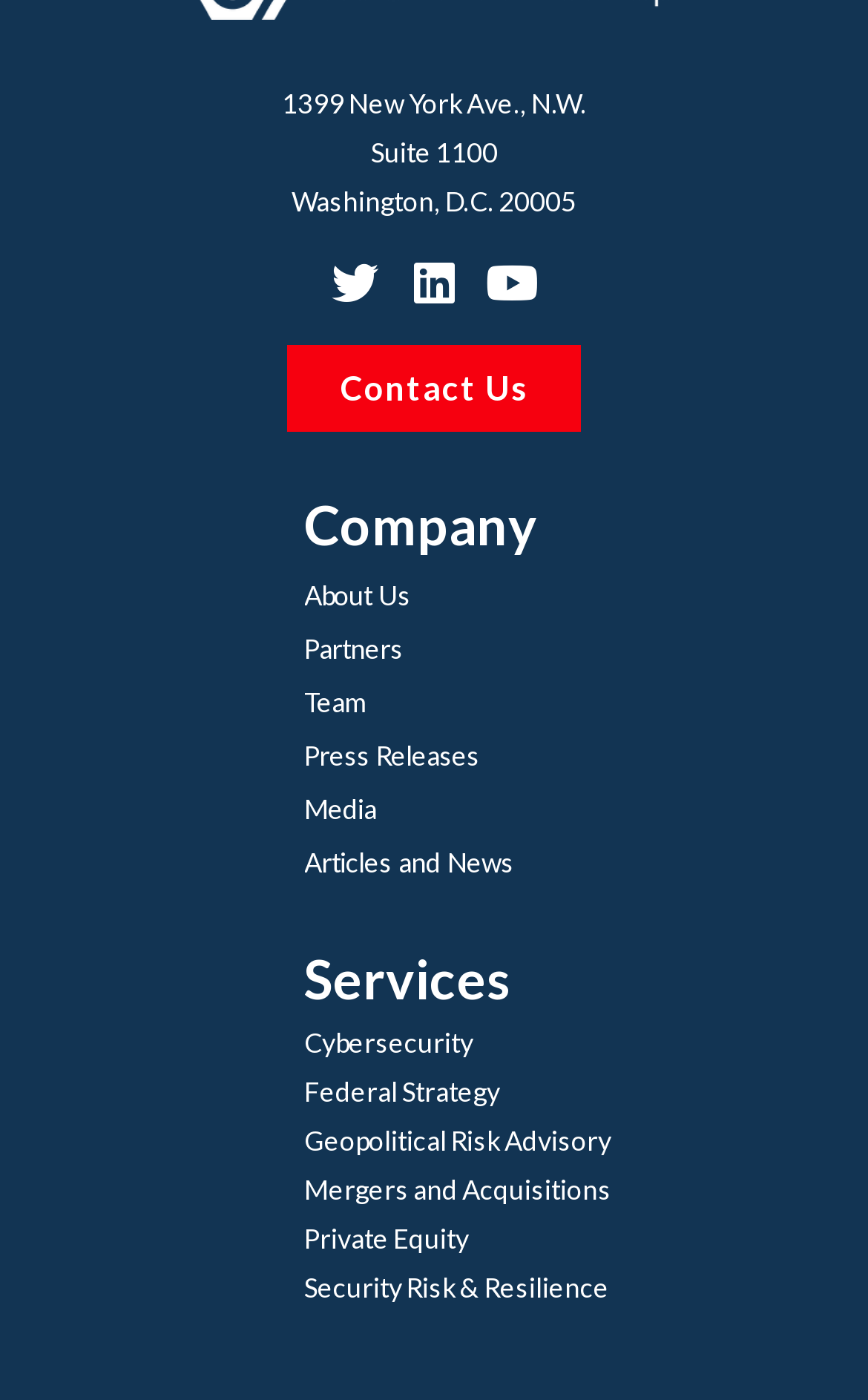Identify the bounding box coordinates of the element to click to follow this instruction: 'View company information'. Ensure the coordinates are four float values between 0 and 1, provided as [left, top, right, bottom].

[0.35, 0.352, 1.0, 0.399]